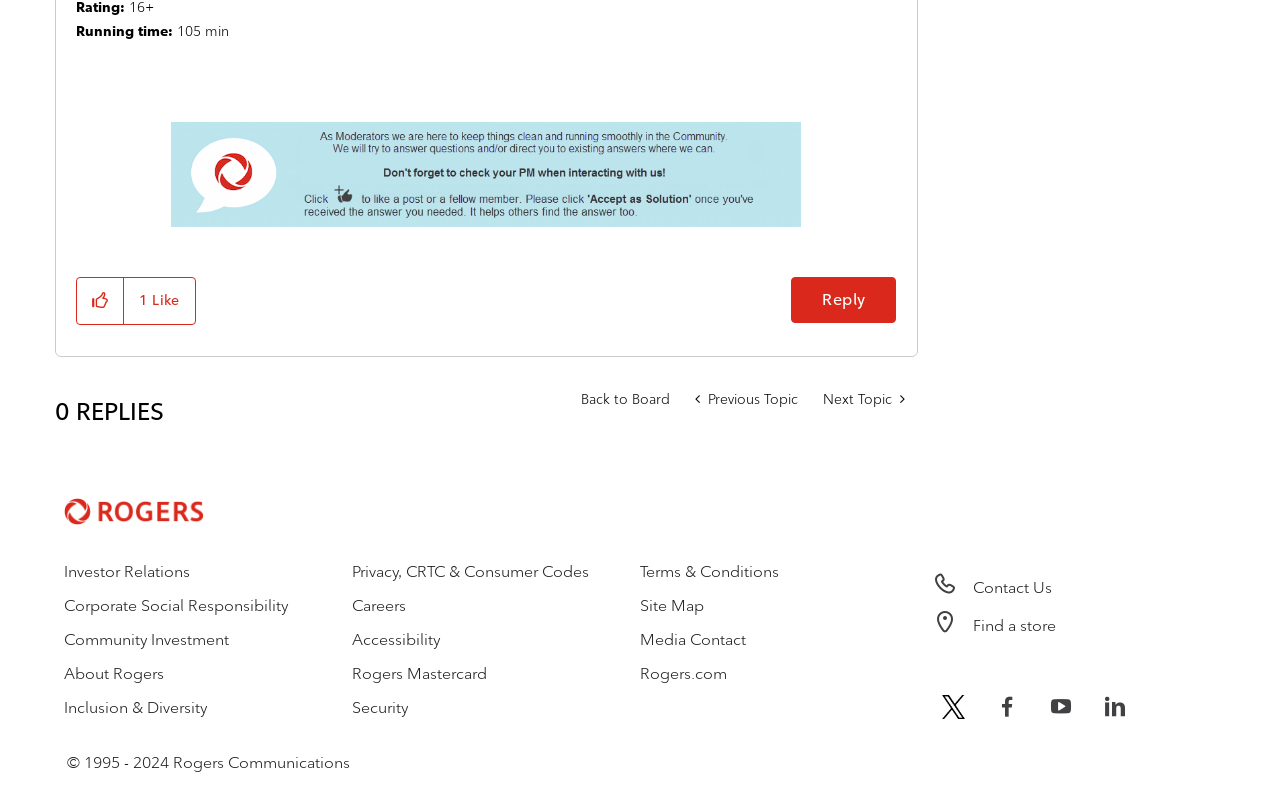Determine the bounding box for the UI element as described: "title="Rogers"". The coordinates should be represented as four float numbers between 0 and 1, formatted as [left, top, right, bottom].

[0.041, 0.623, 0.159, 0.647]